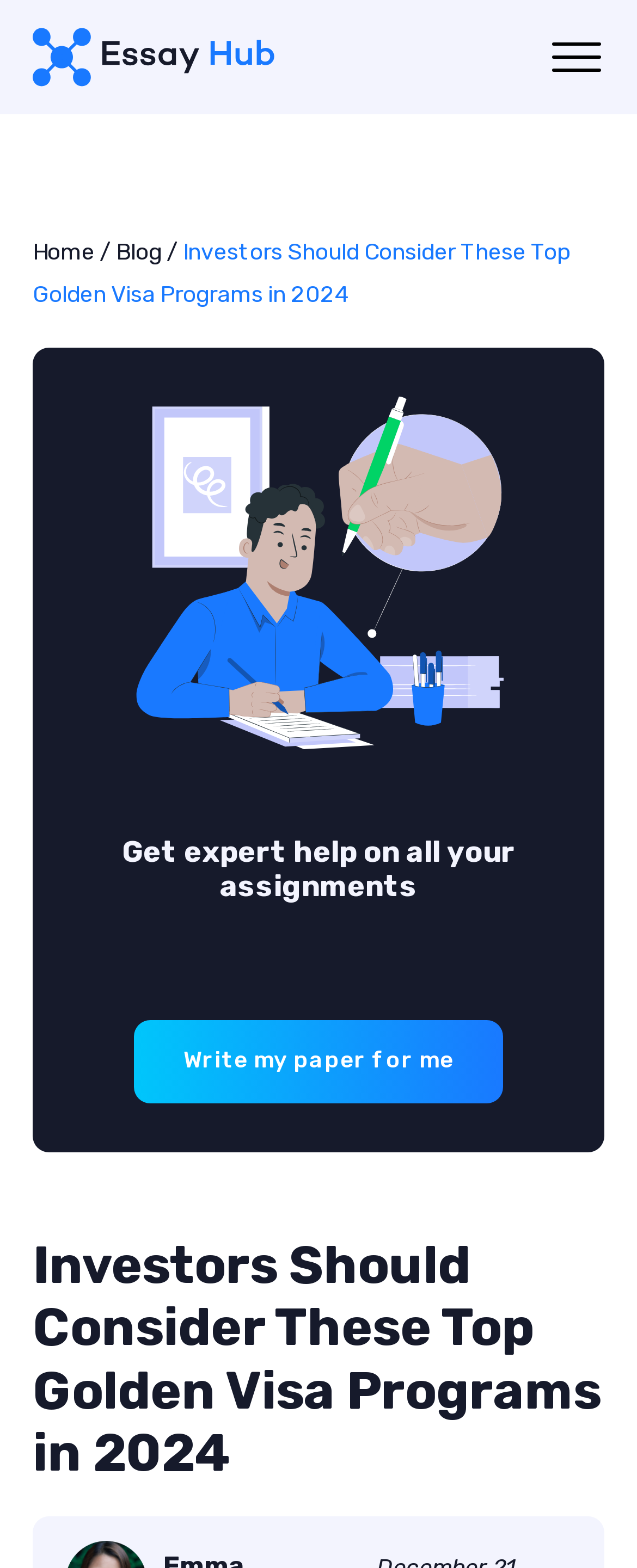Provide a brief response in the form of a single word or phrase:
What is the text on the top-left link?

EssayHub